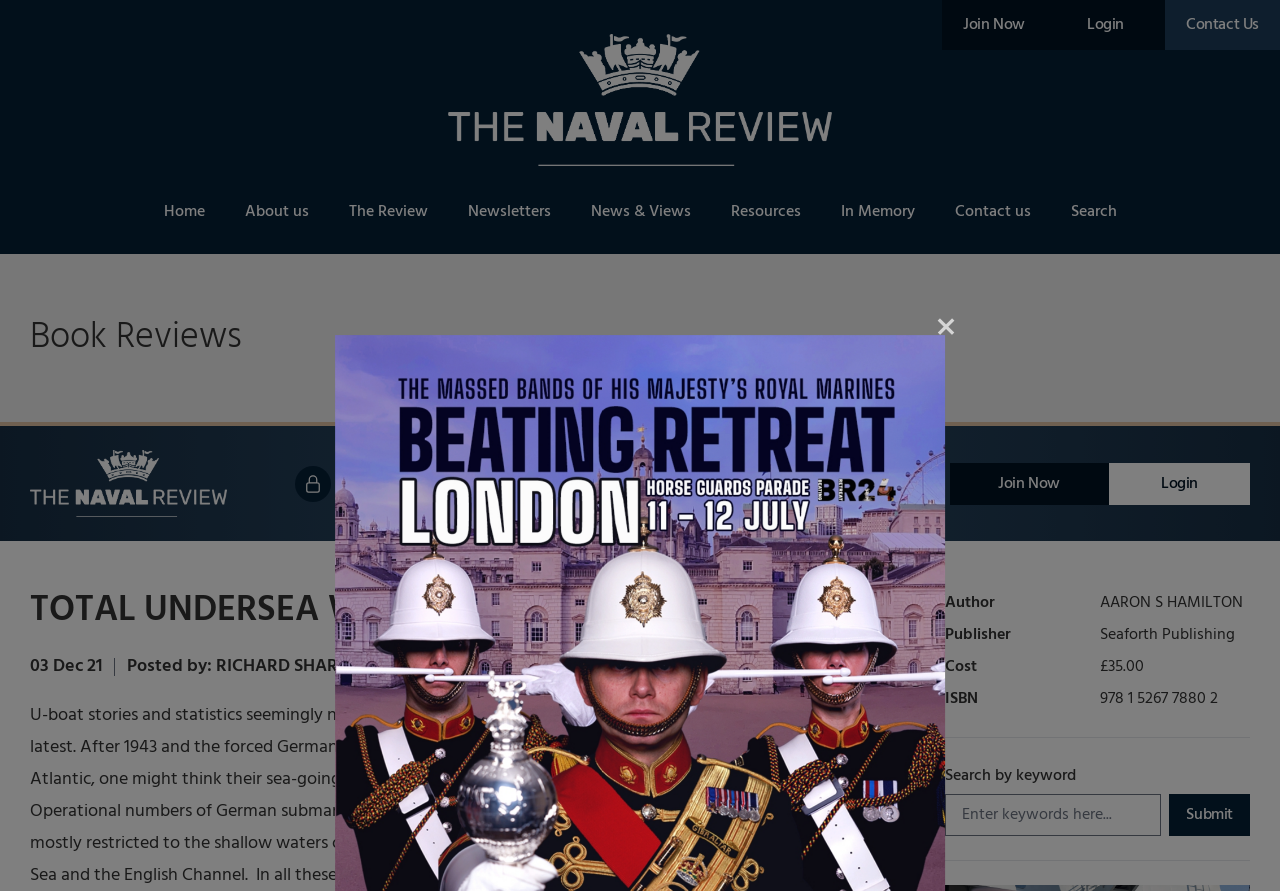Given the description "News & Views", determine the bounding box of the corresponding UI element.

[0.449, 0.217, 0.552, 0.258]